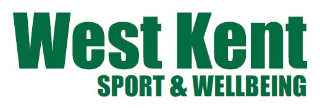Provide a thorough description of the contents of the image.

The image features the logo of "West Kent Sport & Wellbeing." The logo is designed with a bold green font that emphasizes the vitality and energetic nature of sports and wellness activities in the West Kent area. The words "West Kent" are prominently displayed, complemented by the phrase "SPORT & WELLBEING," which highlights the organization's focus on promoting healthy lifestyles through sports and wellness initiatives. This branding conveys a commitment to community health, fitness, and overall wellbeing, aimed at encouraging participation in various sports and wellness programs available to residents.